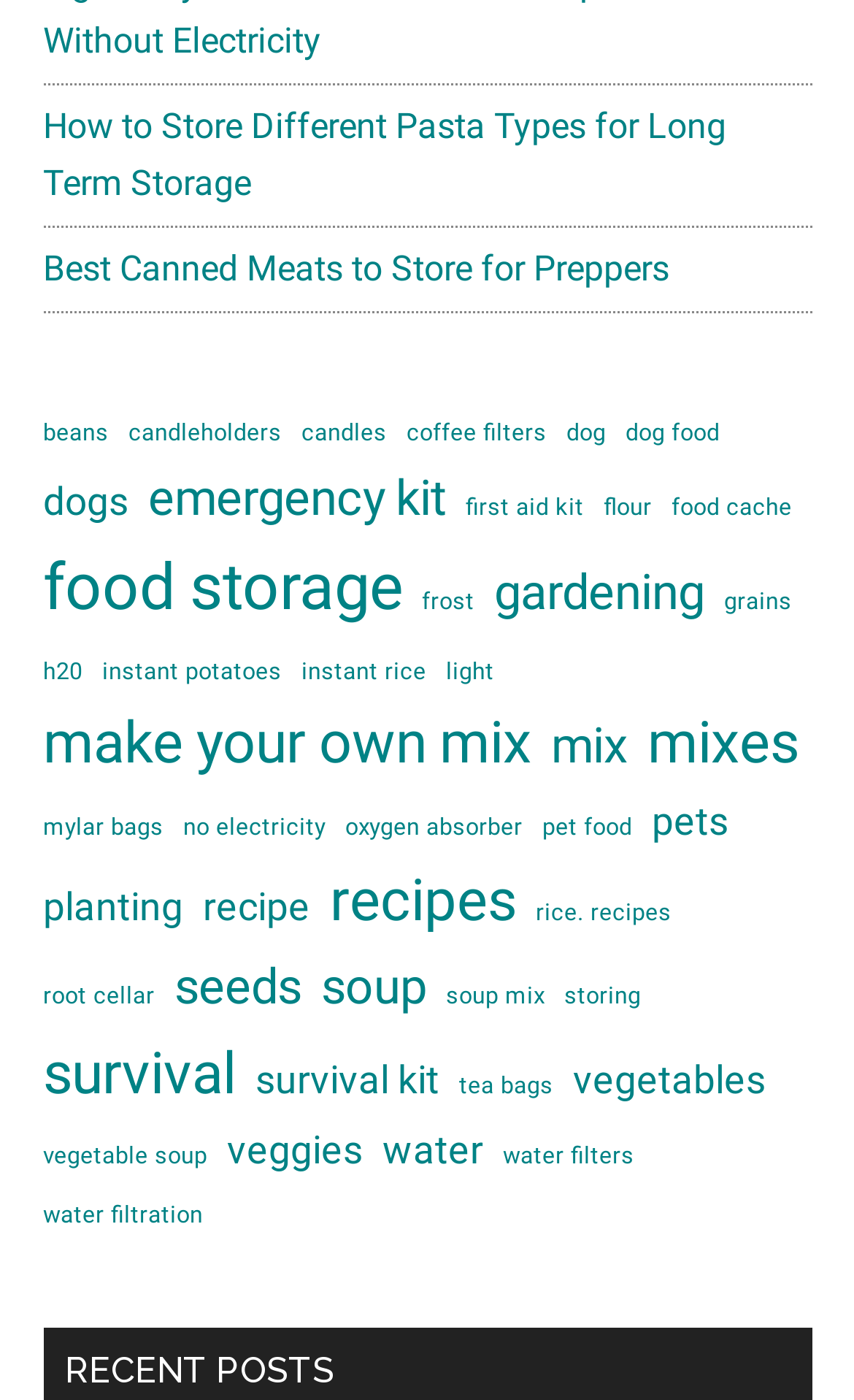Using the description: "first aid kit", determine the UI element's bounding box coordinates. Ensure the coordinates are in the format of four float numbers between 0 and 1, i.e., [left, top, right, bottom].

[0.545, 0.348, 0.683, 0.375]